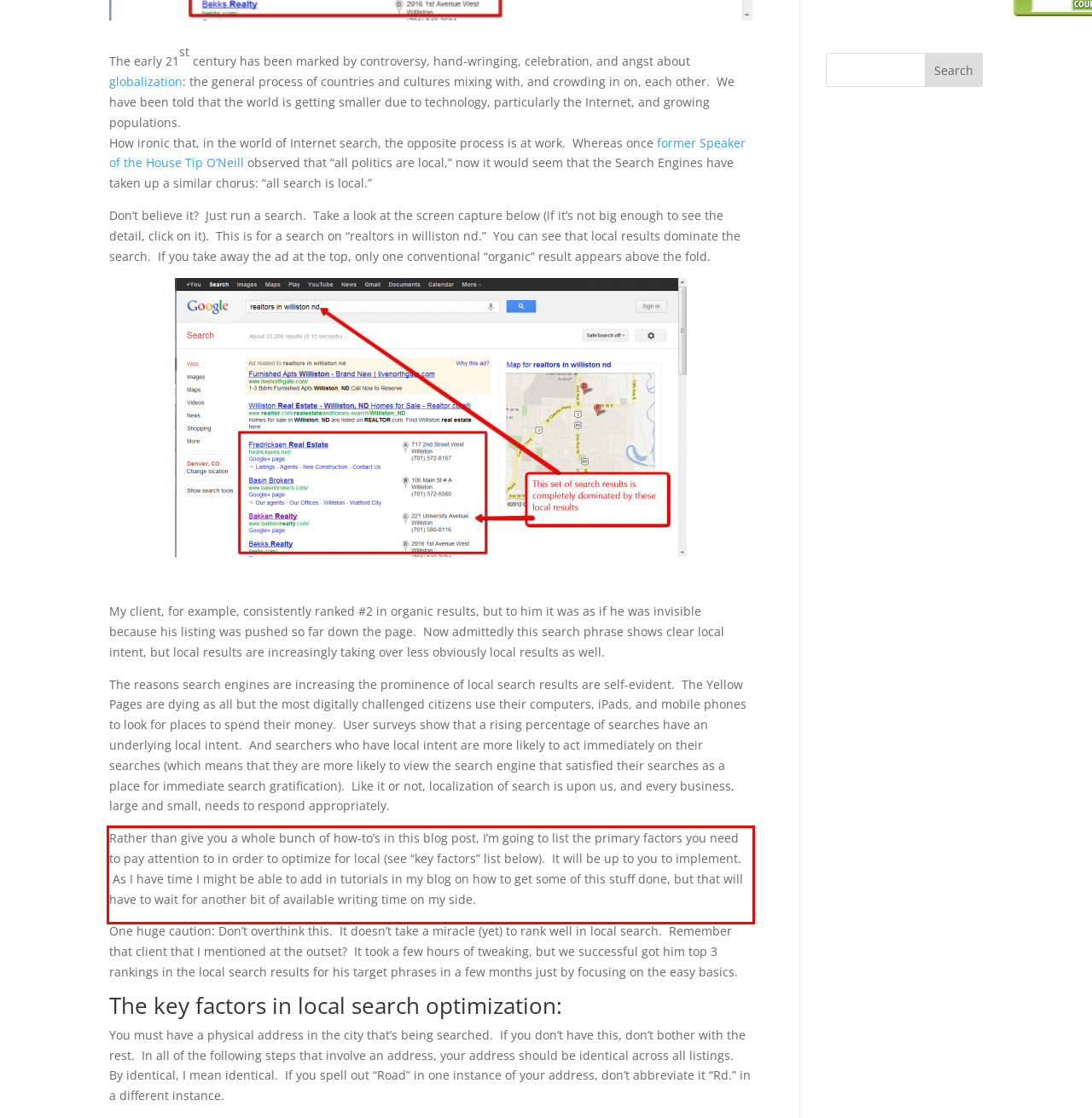Please use OCR to extract the text content from the red bounding box in the provided webpage screenshot.

Rather than give you a whole bunch of how-to’s in this blog post, I’m going to list the primary factors you need to pay attention to in order to optimize for local (see “key factors” list below). It will be up to you to implement. As I have time I might be able to add in tutorials in my blog on how to get some of this stuff done, but that will have to wait for another bit of available writing time on my side.